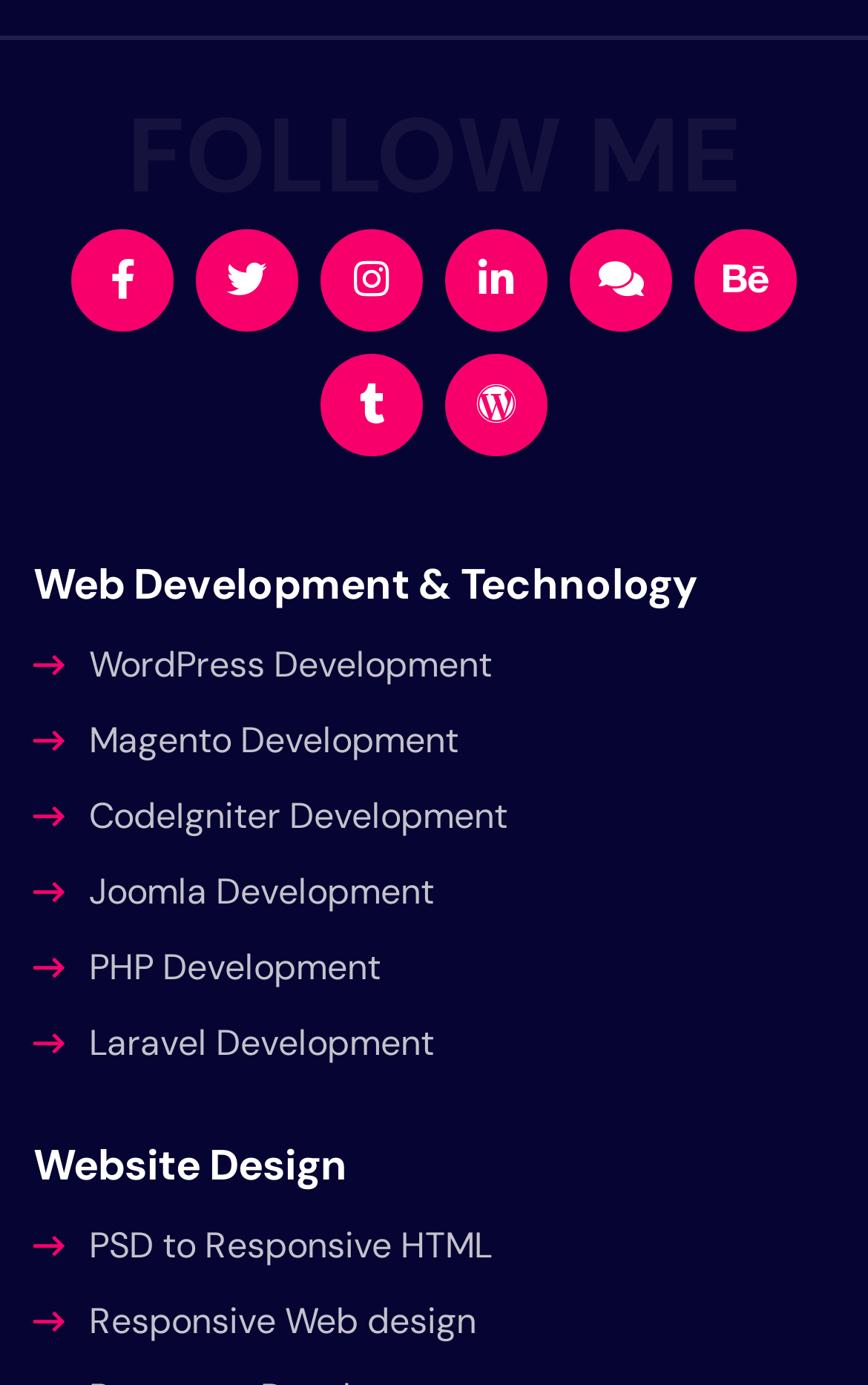Pinpoint the bounding box coordinates of the area that should be clicked to complete the following instruction: "Click on Magento Development". The coordinates must be given as four float numbers between 0 and 1, i.e., [left, top, right, bottom].

[0.038, 0.508, 0.528, 0.563]